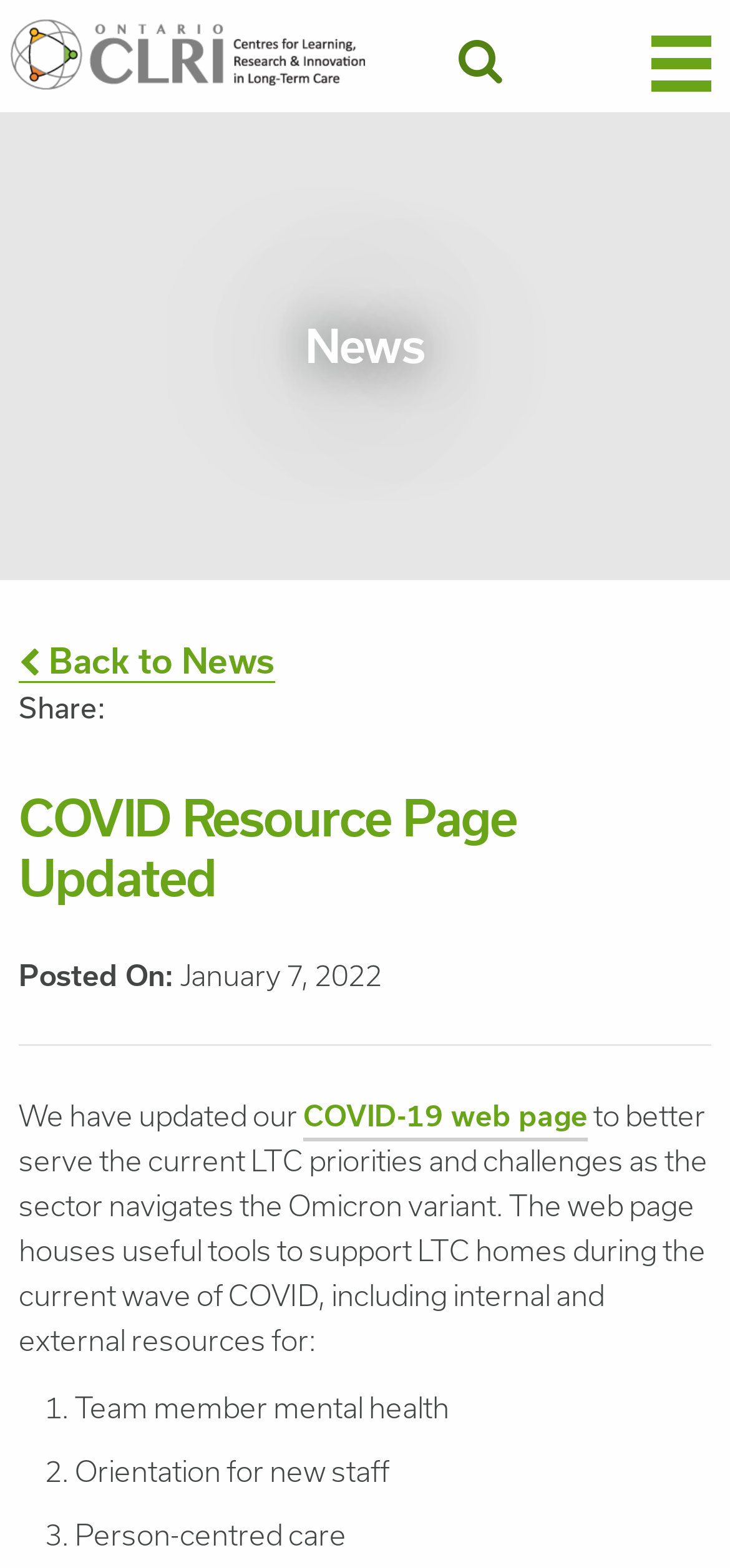What is the name of the organization?
Answer the question in a detailed and comprehensive manner.

I found the answer by looking at the link element with the text 'Ontario Centres for Learning, Research, and Innovation in Long-Term Care' which is located at the top of the webpage.